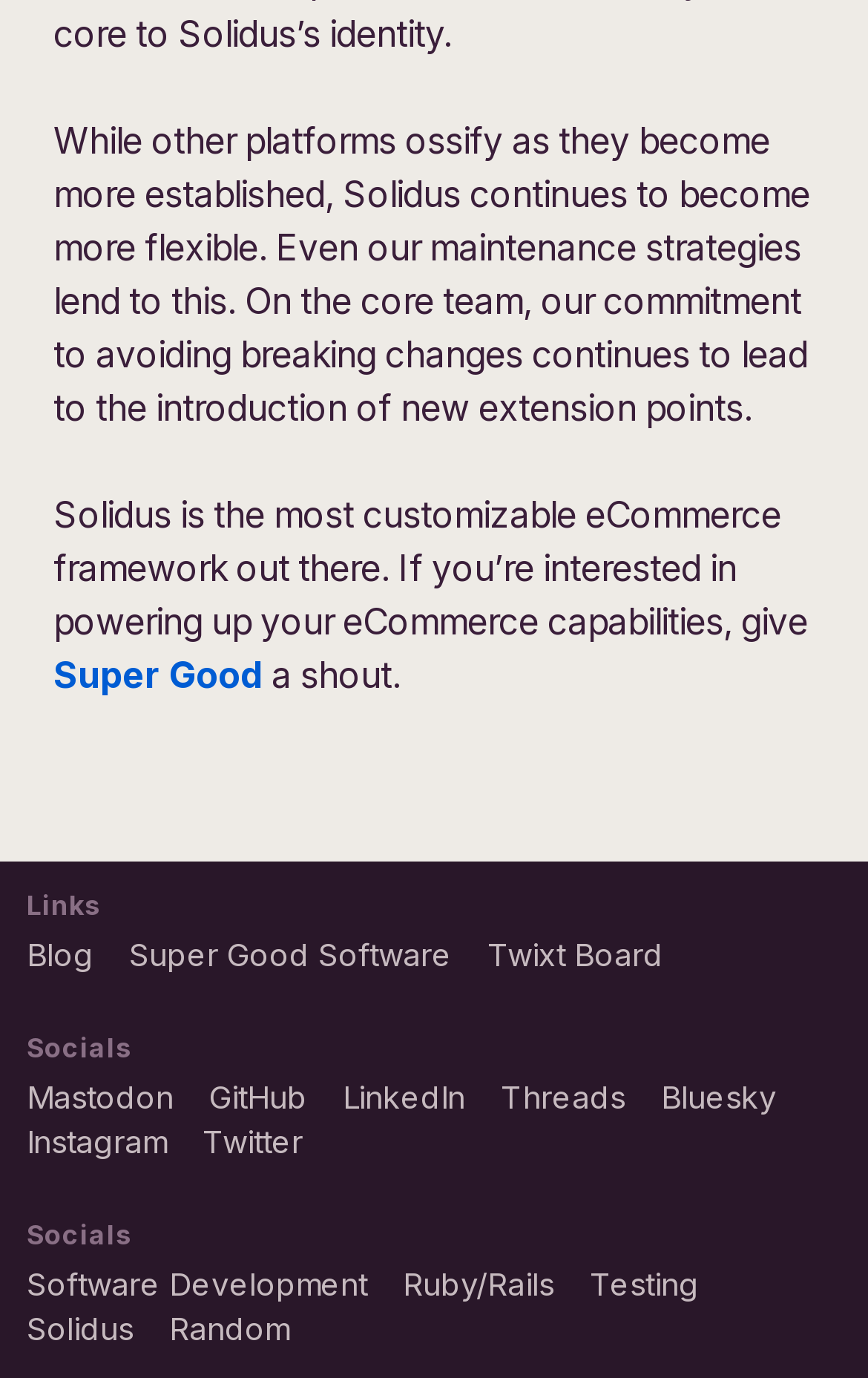Locate the bounding box coordinates of the element that should be clicked to fulfill the instruction: "Reply to Prince".

None